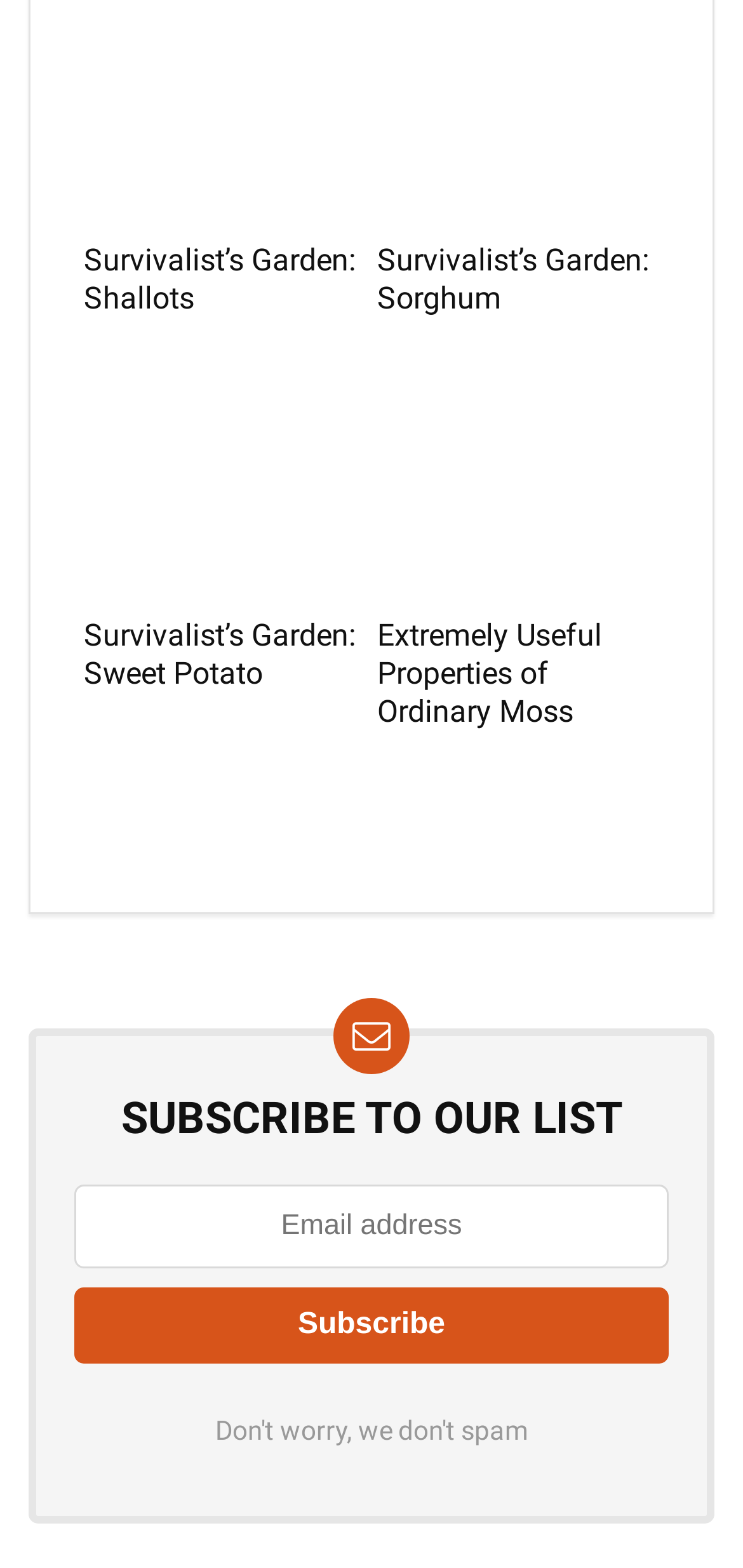Please give a concise answer to this question using a single word or phrase: 
What is the title of the fourth article?

Extremely Useful Properties of Ordinary Moss